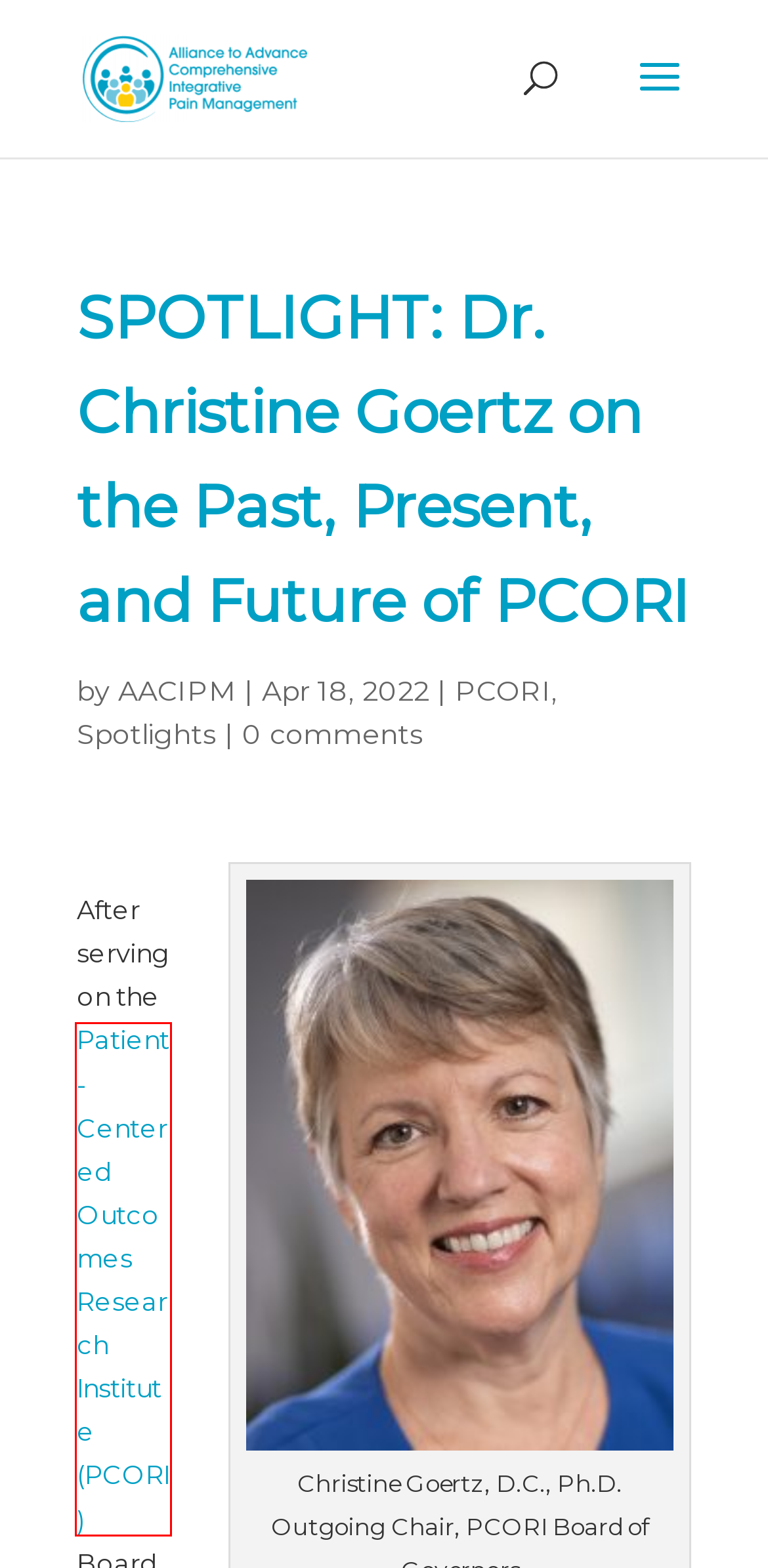You are given a screenshot of a webpage with a red bounding box around an element. Choose the most fitting webpage description for the page that appears after clicking the element within the red bounding box. Here are the candidates:
A. Treating Chronic Pain Using Approaches Adapted for Patients with Limited Reading Skills | PCORI
B. The Connector: July 2020 - Alliance to Advance Comprehensive Integrative Pain Management
C. The Connector: May 2020 - Alliance to Advance Comprehensive Integrative Pain Management
D. Video Archives - Alliance to Advance Comprehensive Integrative Pain Management
E. Spotlights Archives - Alliance to Advance Comprehensive Integrative Pain Management
F. PCORI Archives - Alliance to Advance Comprehensive Integrative Pain Management
G. GAO issues call for nominations to fill seats on PCORI's Board of Governors | PCORI
H. Home - Alliance to Advance Comprehensive Integrative Pain Management

G